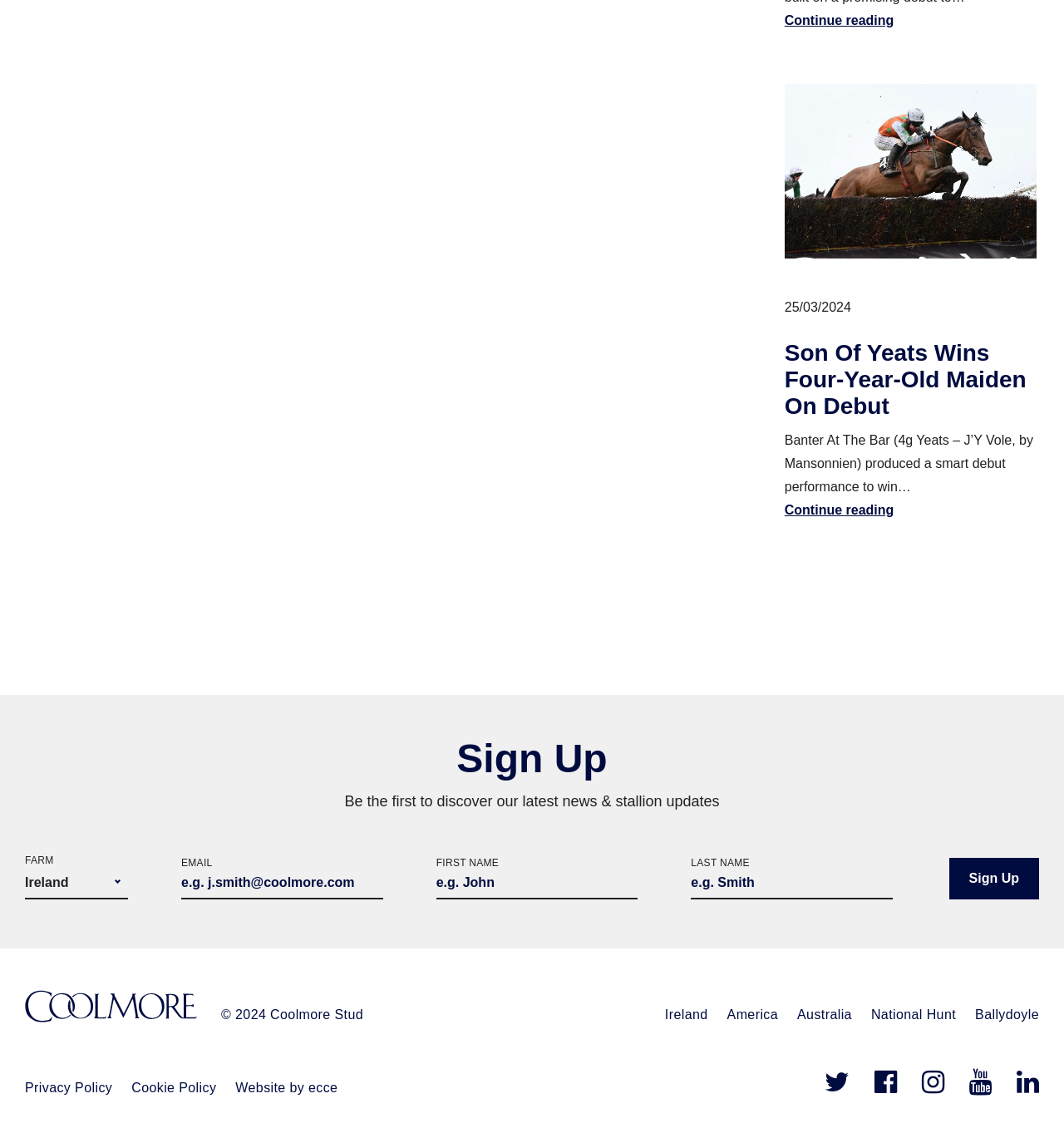Locate the bounding box of the UI element described in the following text: "Protecting Your Computer".

None